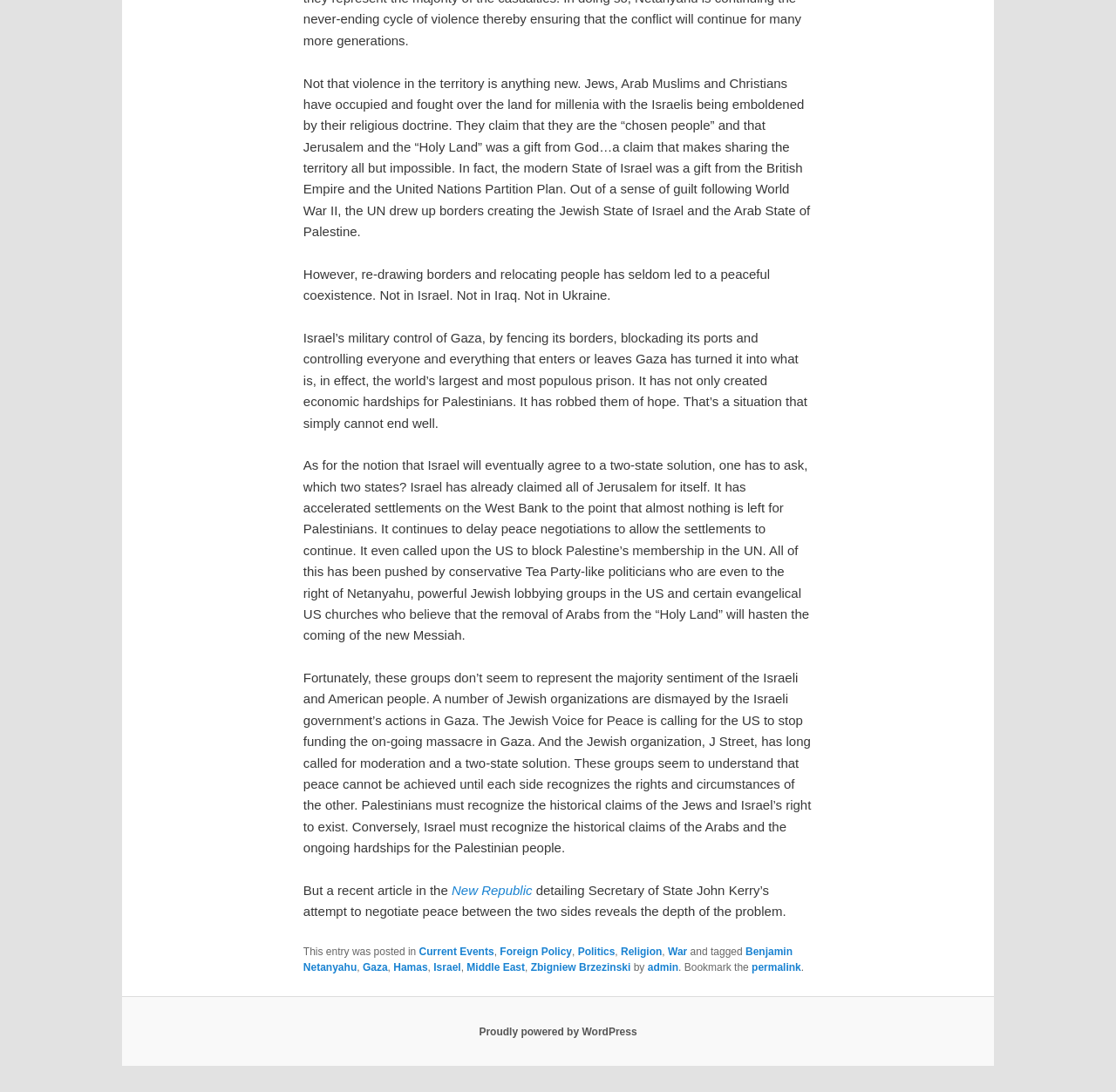What is the main topic of the article?
Please give a detailed and elaborate explanation in response to the question.

The main topic of the article can be inferred from the content of the static text elements, which discuss the history of the conflict, the current situation in Gaza, and the efforts towards a two-state solution.